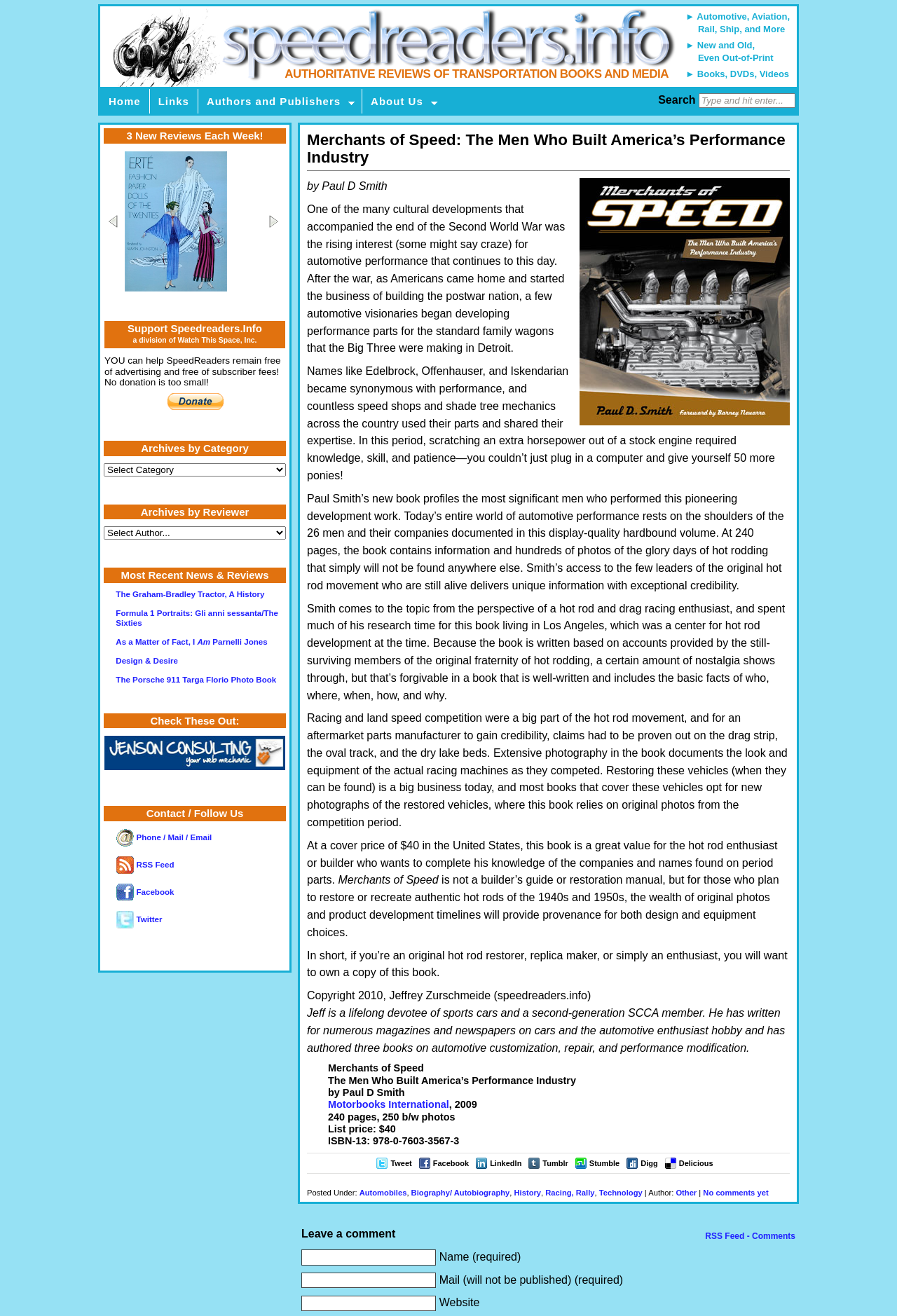Determine the bounding box coordinates of the region that needs to be clicked to achieve the task: "Search for a book".

[0.734, 0.071, 0.779, 0.08]